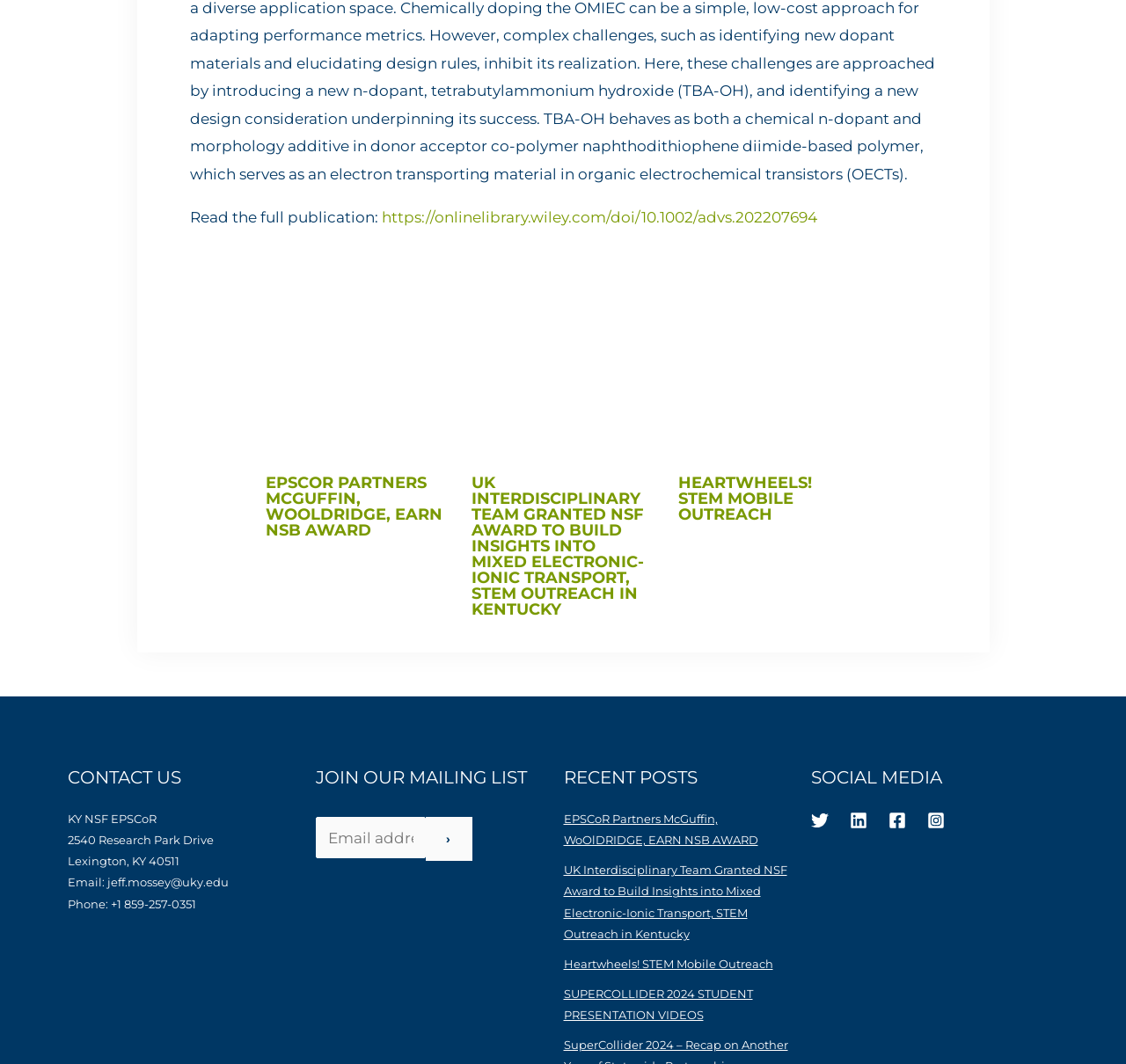Provide your answer in one word or a succinct phrase for the question: 
What is the title of the first article?

EPSCOR PARTNERS MCGUFFIN, WOOLDRIDGE, EARN NSB AWARD